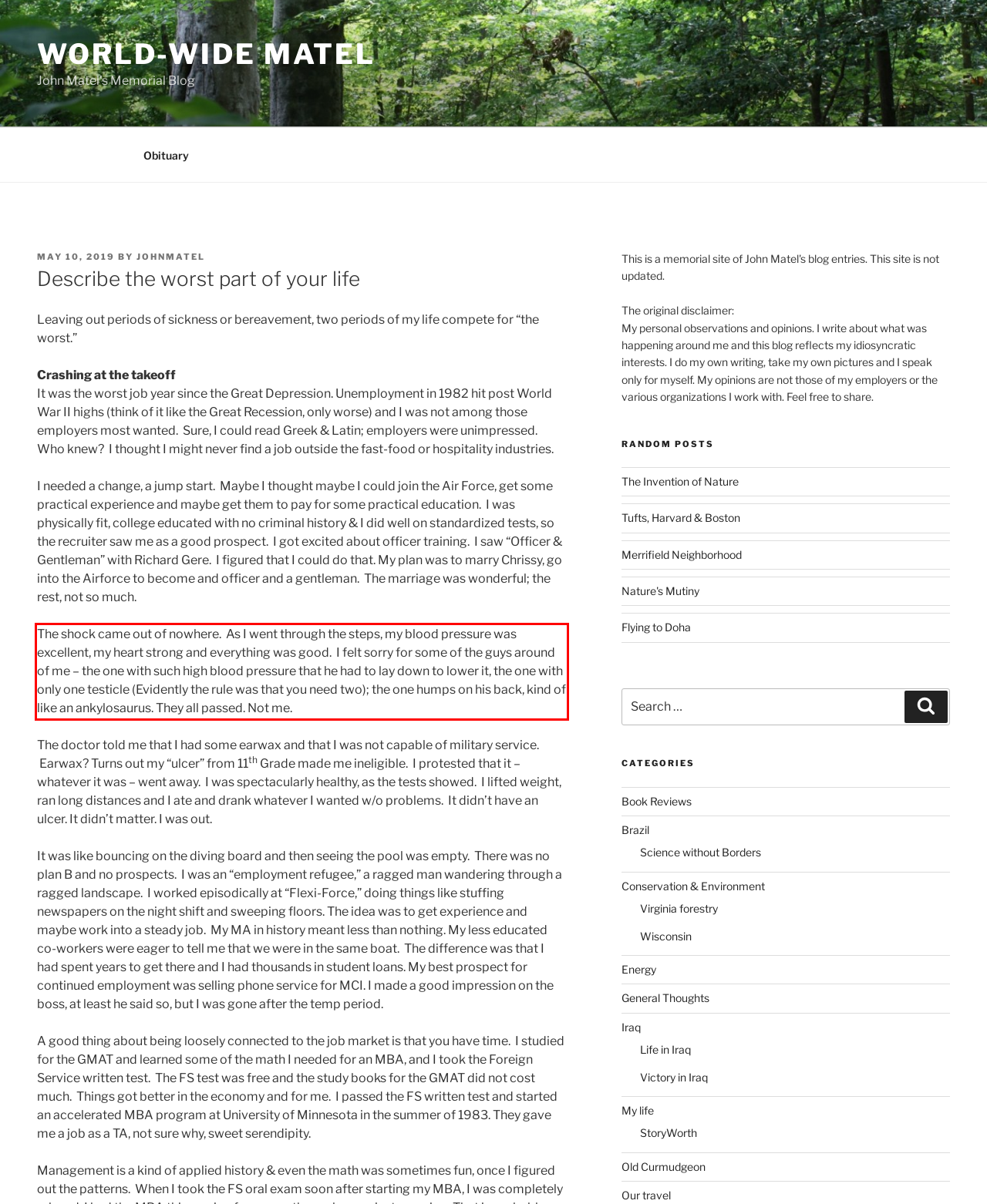Analyze the screenshot of the webpage that features a red bounding box and recognize the text content enclosed within this red bounding box.

The shock came out of nowhere. As I went through the steps, my blood pressure was excellent, my heart strong and everything was good. I felt sorry for some of the guys around of me – the one with such high blood pressure that he had to lay down to lower it, the one with only one testicle (Evidently the rule was that you need two); the one humps on his back, kind of like an ankylosaurus. They all passed. Not me.